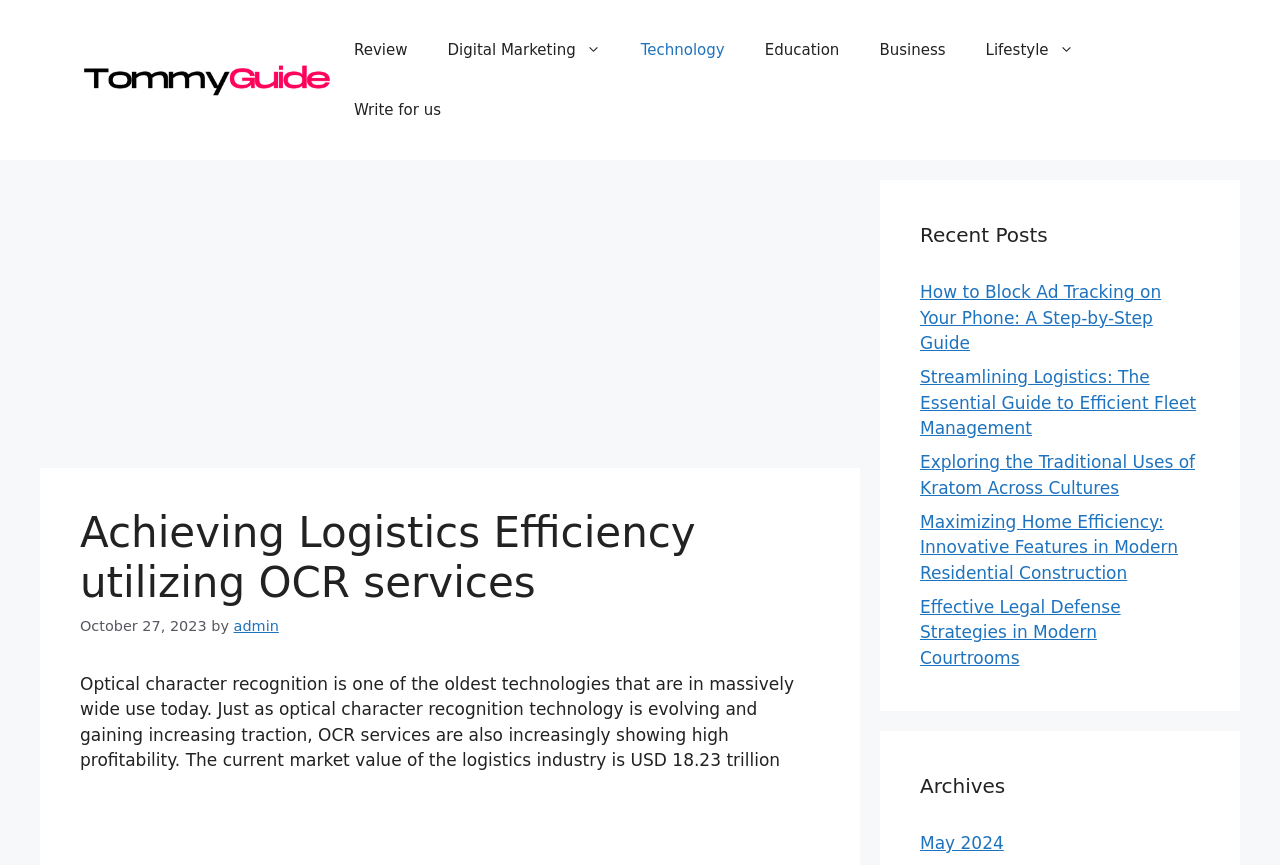What is the author of the article?
Answer the question with a detailed and thorough explanation.

The author of the article can be determined by looking at the byline 'by admin' which is located below the heading 'Achieving Logistics Efficiency utilizing OCR services'.